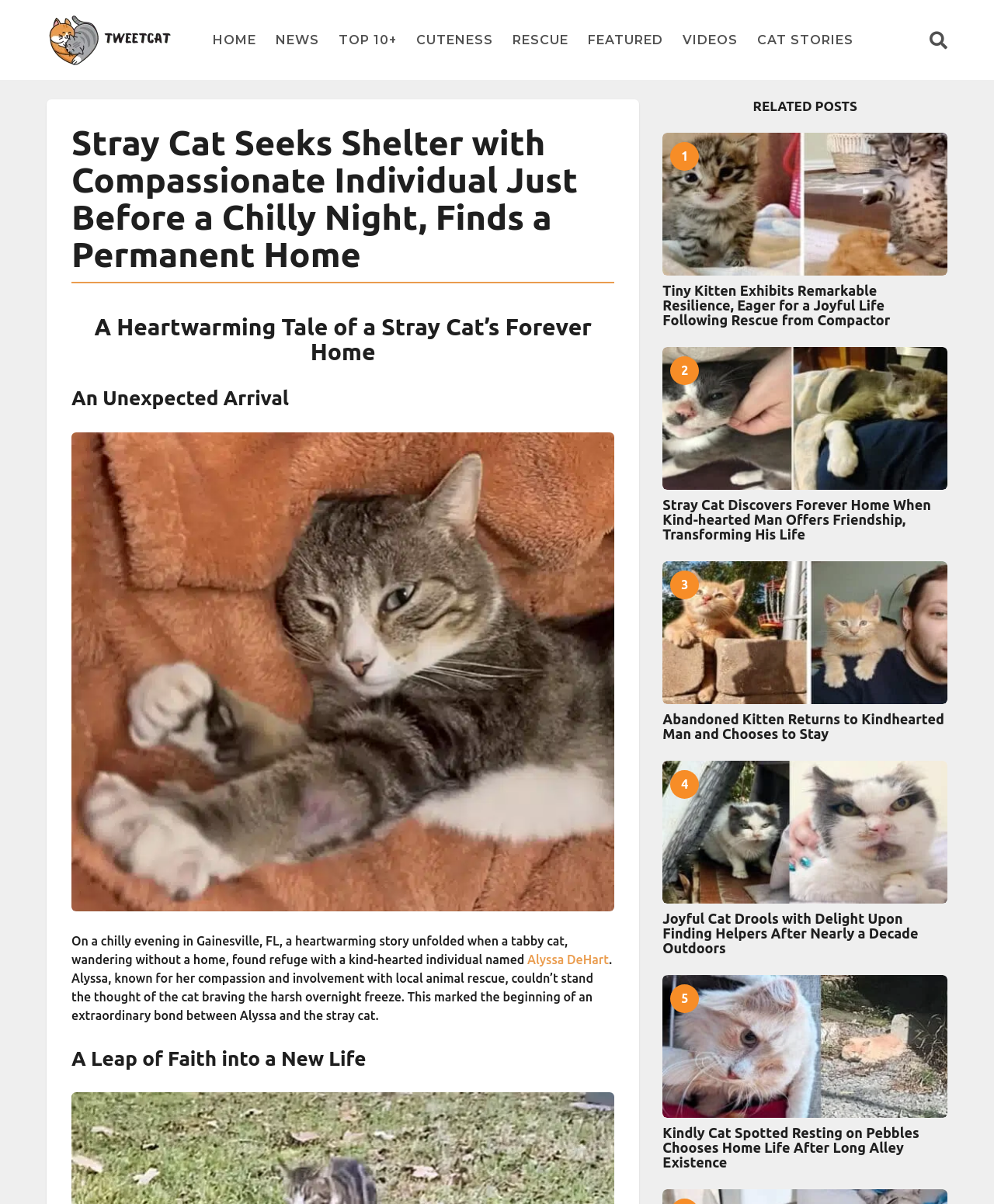Determine the bounding box for the UI element described here: "X".

[0.971, 0.832, 0.992, 0.849]